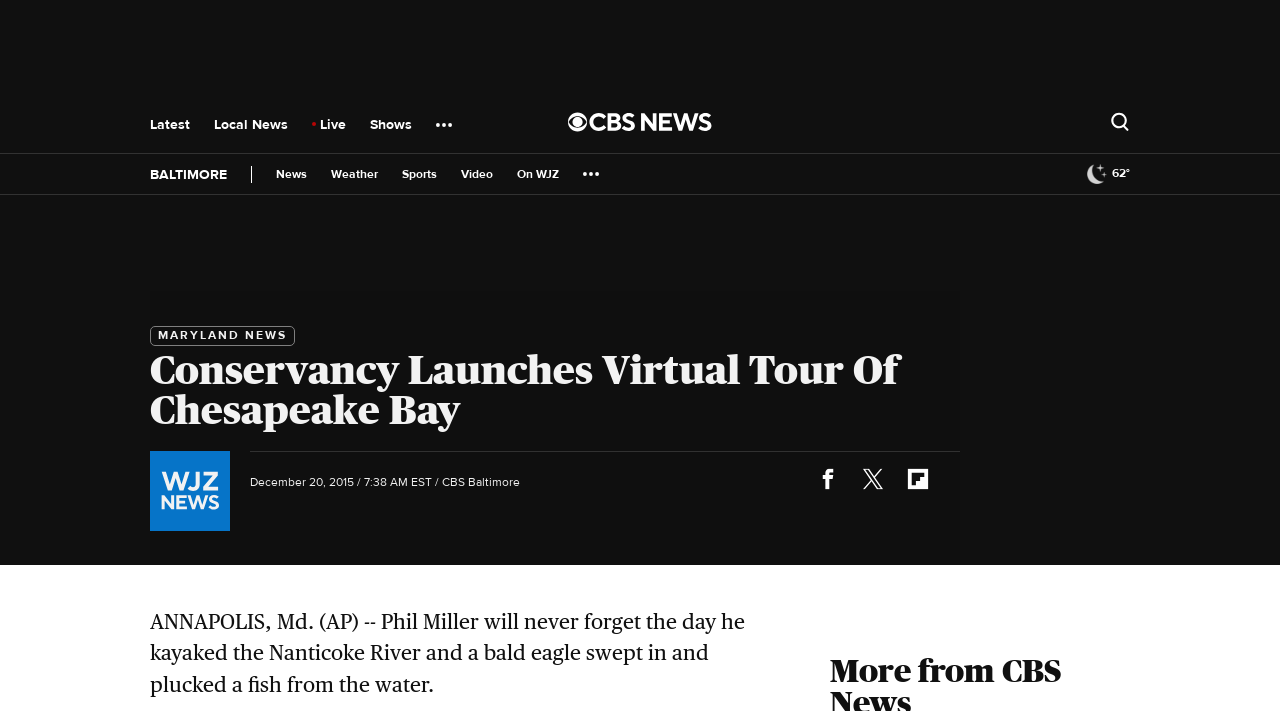What is the type of bird mentioned in the article?
Using the details shown in the screenshot, provide a comprehensive answer to the question.

I found the type of bird by reading the article text which states 'Phil Miller will never forget the day he kayaked the Nanticoke River and a bald eagle swept in and plucked a fish from the water.'